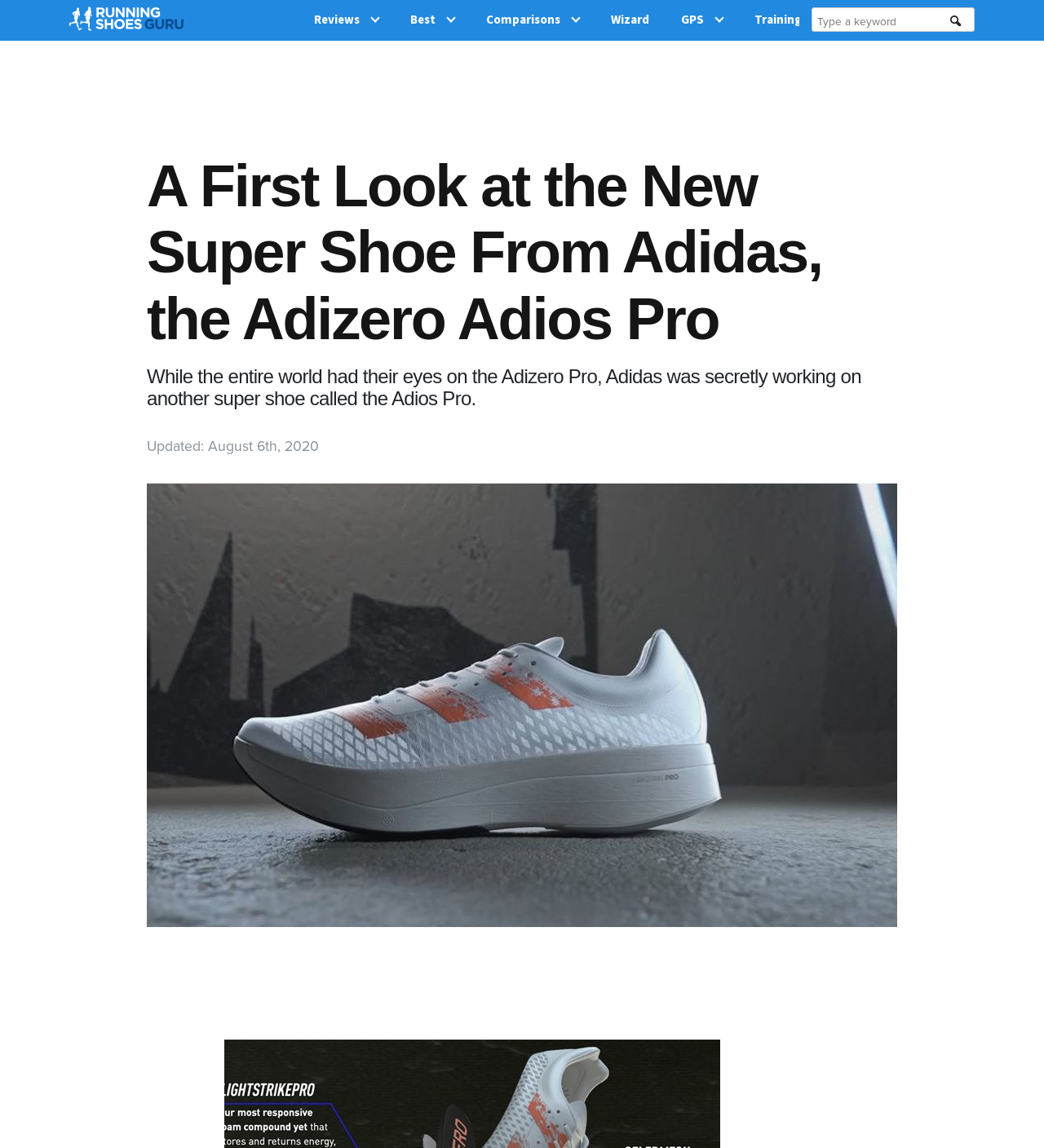Please provide a short answer using a single word or phrase for the question:
What is the name of the shoe being reviewed?

Adizero Adios Pro